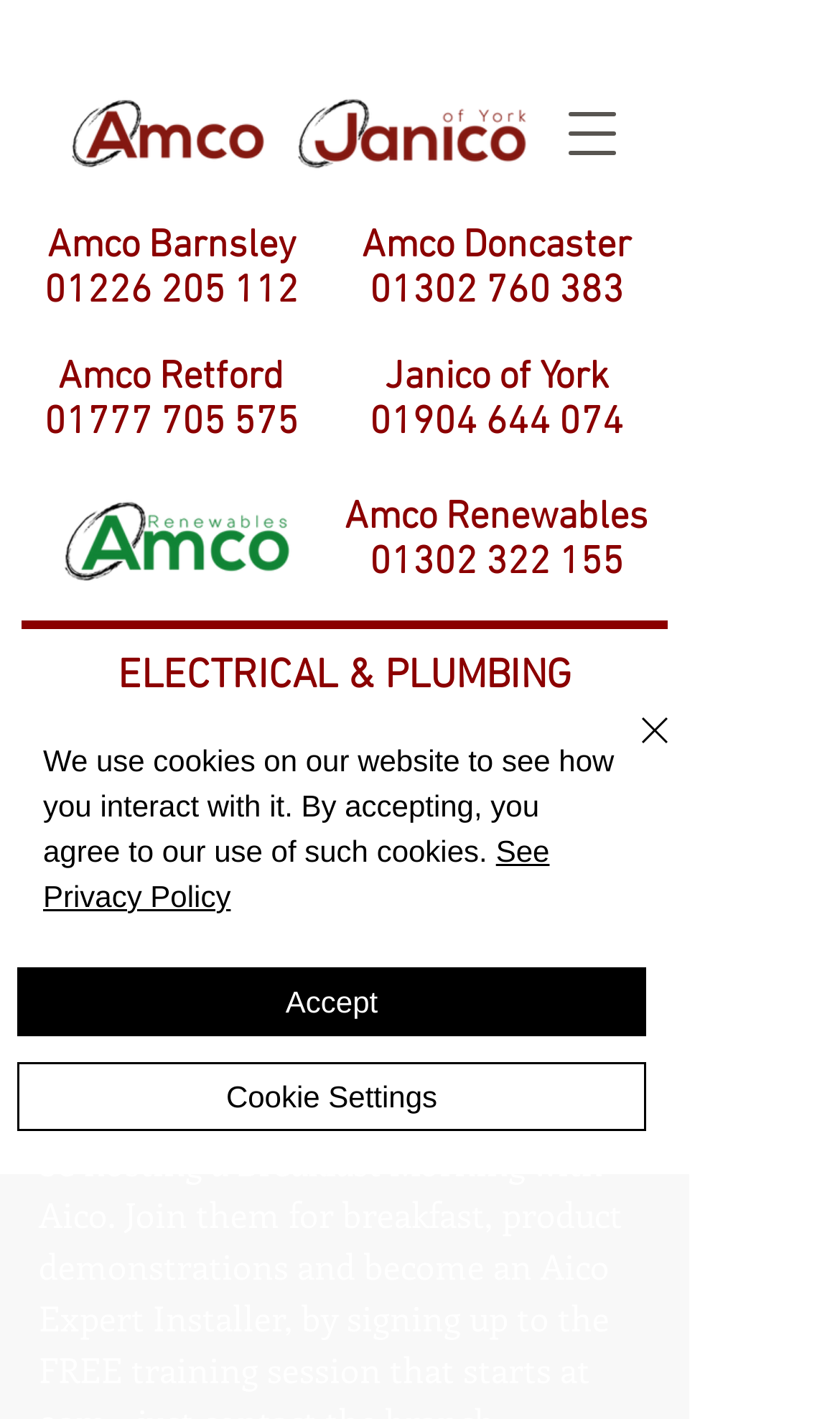Locate the coordinates of the bounding box for the clickable region that fulfills this instruction: "View the Janico of York page".

[0.351, 0.055, 0.641, 0.132]